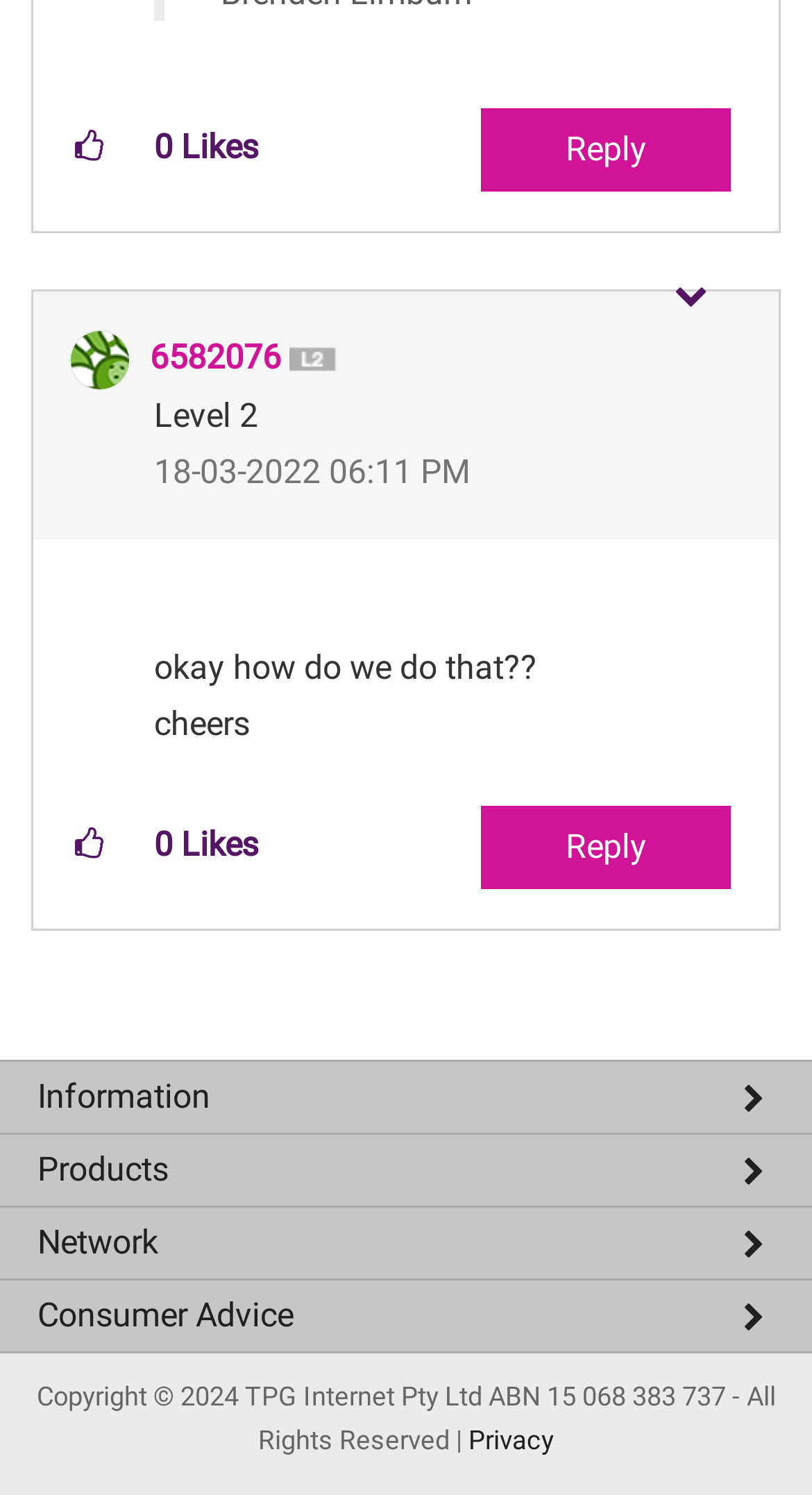Please specify the bounding box coordinates of the area that should be clicked to accomplish the following instruction: "Show comment option menu". The coordinates should consist of four float numbers between 0 and 1, i.e., [left, top, right, bottom].

[0.805, 0.179, 0.887, 0.225]